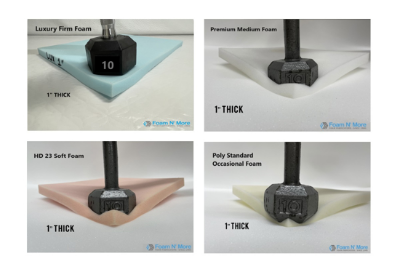Offer a detailed narrative of the scene shown in the image.

The image showcases four distinct foam samples used in mattresses, each demonstrating a different type of foam material and its thickness. 

1. **Luxury Firm Foam**: Located at the top left, this foam is 1 inch thick and features a heavy dumbbell, indicative of its firmness level, with a marked weight of 10 lbs. 

2. **Premium Medium Foam**: Positioned at the top right, this foam also measures 1 inch thick and similarly uses a dumbbell for weight demonstration, suggesting a balanced level of comfort.

3. **HD 23 Soft Foam**: Found in the bottom left section, this foam is thicker than the others, providing a plush feel. Its color is a light pink, differentiating it from the other foam types.

4. **Poly Standard Occasional Foam**: In the bottom right, this foam is also 1 inch thick. It stands out with a more traditional white appearance, showcasing its versatility for various bedding needs.

Each type is labeled clearly, making it easy to compare the options available from Foam N More, catering to different preferences for mattress firmness and comfort.